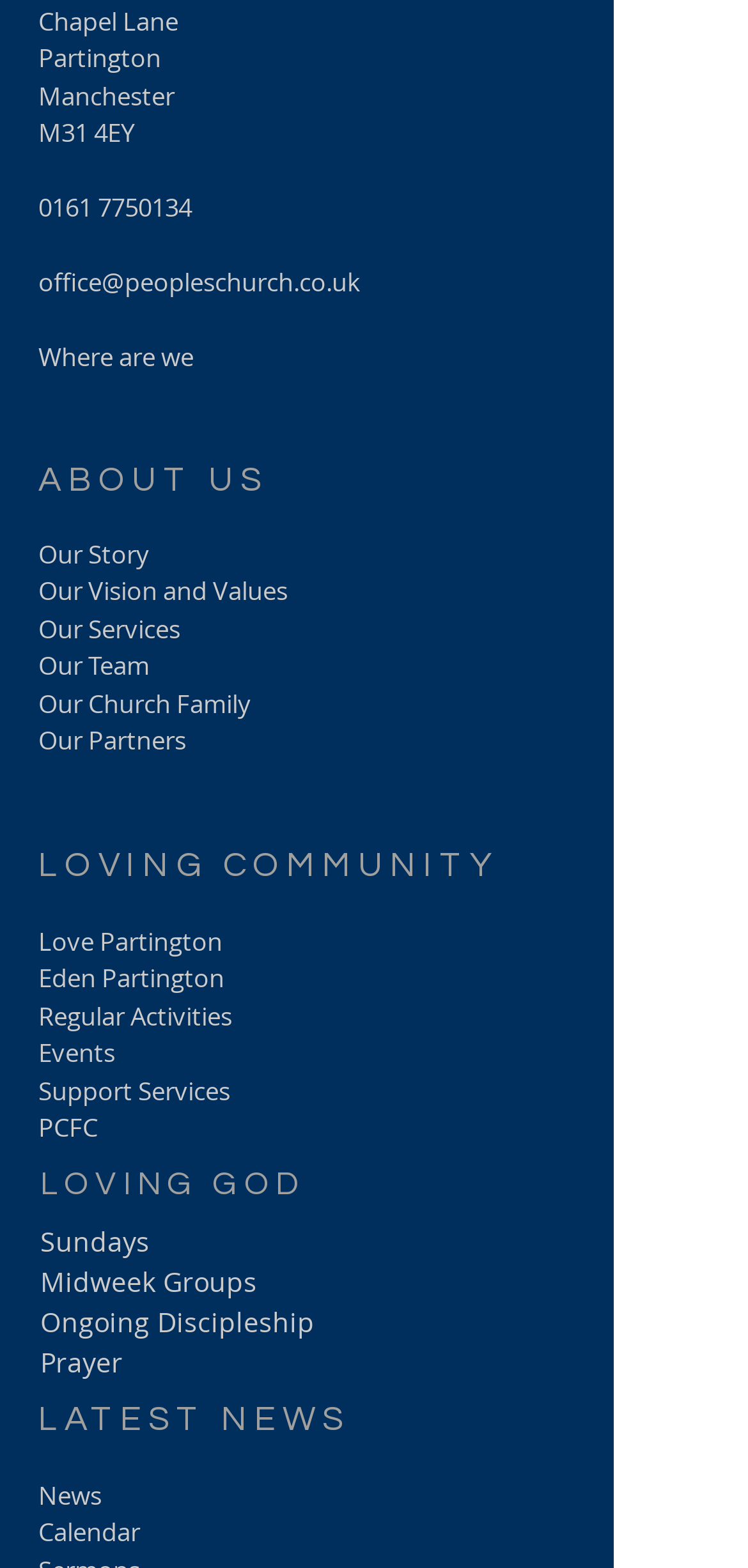Identify the bounding box coordinates for the UI element described as: "Support Services".

[0.051, 0.684, 0.308, 0.706]